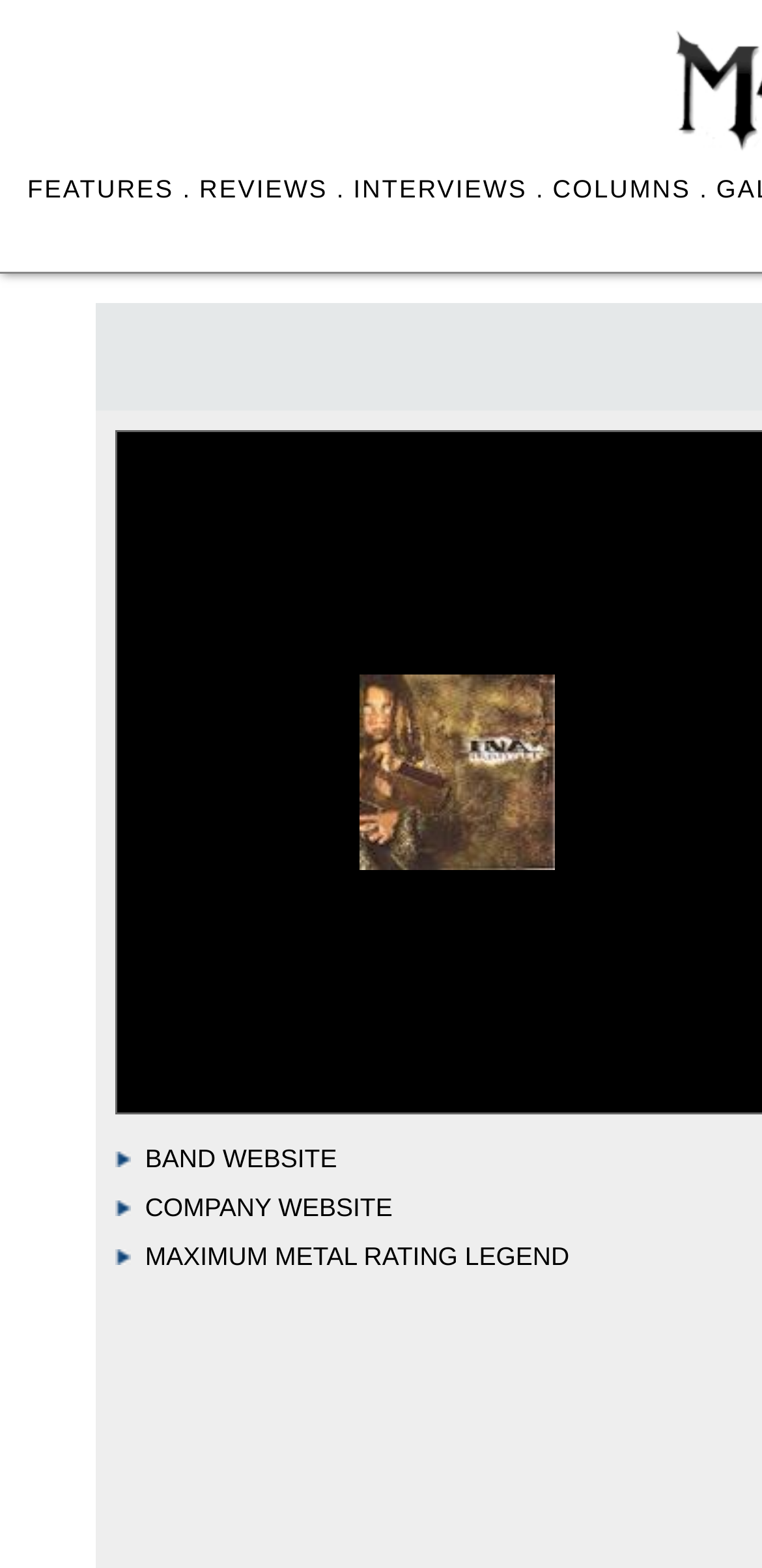What can be found in the 'INTERVIEWS.' section?
Refer to the image and provide a thorough answer to the question.

Based on the link 'INTERVIEWS.' at the top of the webpage, it is likely that this section contains interviews with heavy metal and hard rock artists, providing insight into their music, inspirations, and experiences.